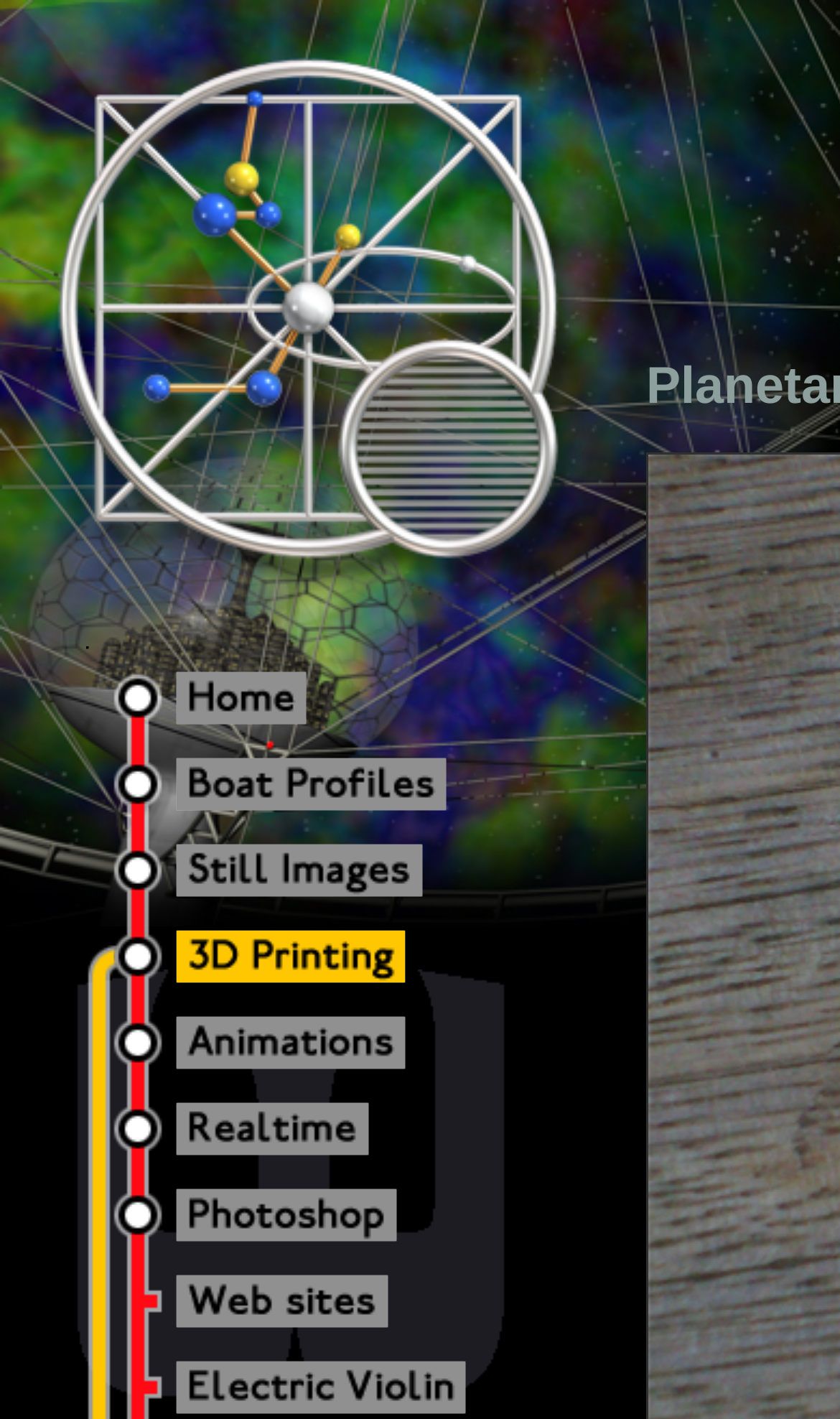Please locate the bounding box coordinates of the element's region that needs to be clicked to follow the instruction: "Click IOE Logo". The bounding box coordinates should be provided as four float numbers between 0 and 1, i.e., [left, top, right, bottom].

None